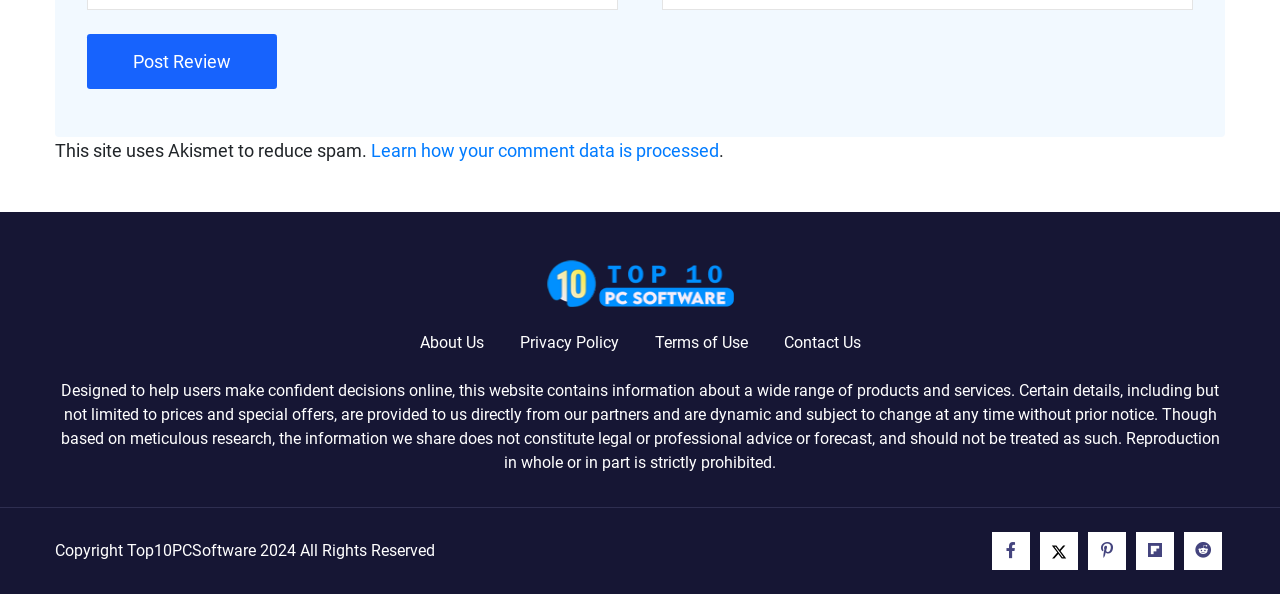What is the website about?
Please answer the question with as much detail and depth as you can.

The StaticText element 'Designed to help users make confident decisions online, this website contains information about a wide range of products and services...' provides information about the website's purpose and content, indicating that it is about products and services.